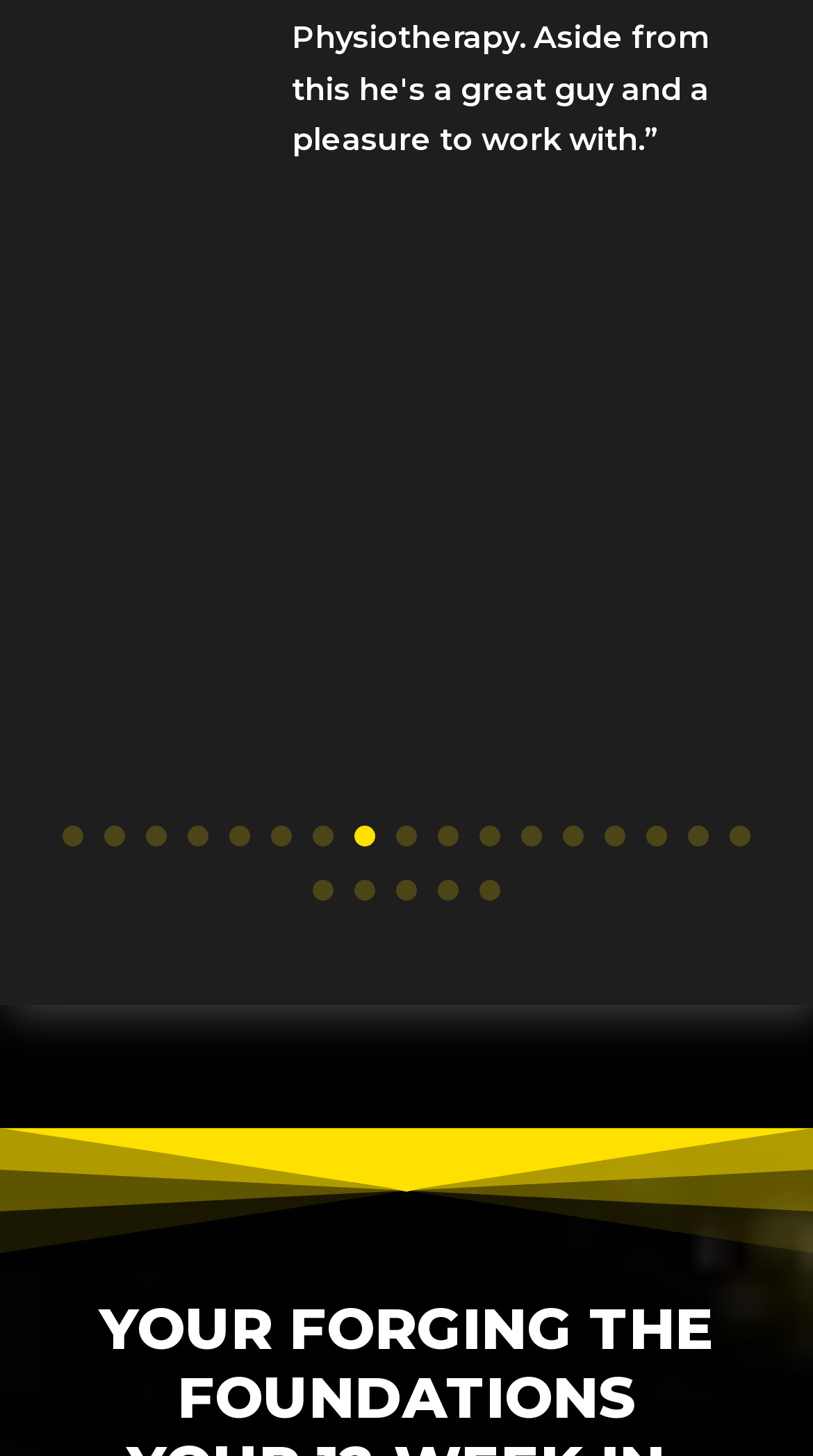Provide a brief response to the question using a single word or phrase: 
How many rows of links are there?

2